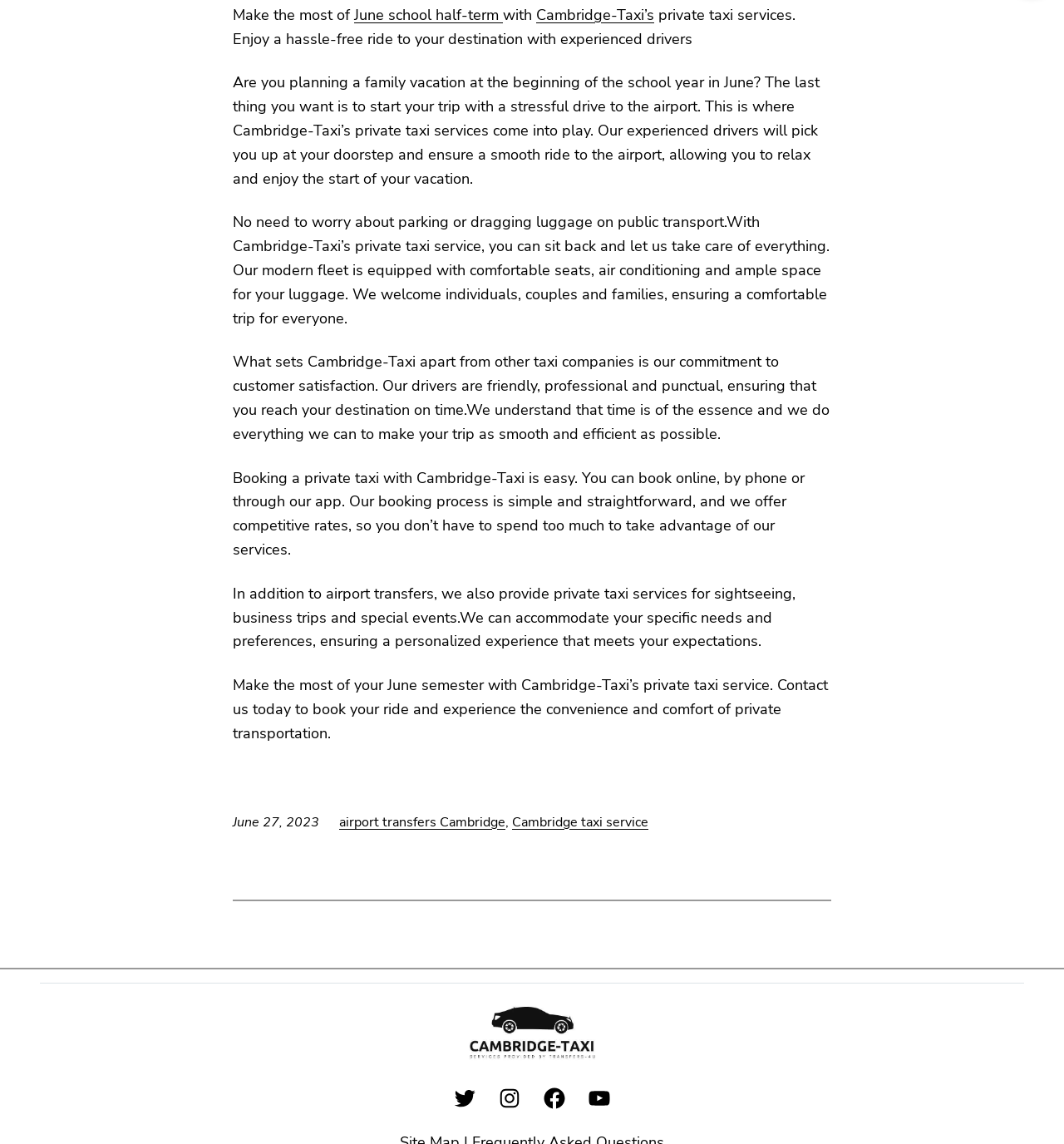Using the information in the image, give a detailed answer to the following question: What is the main service offered by Cambridge-Taxi?

Based on the webpage content, Cambridge-Taxi offers private taxi services, which is evident from the text 'Make the most of your June semester with Cambridge-Taxi’s private taxi service.' and 'Our experienced drivers will pick you up at your doorstep and ensure a smooth ride to the airport, allowing you to relax and enjoy the start of your vacation.'